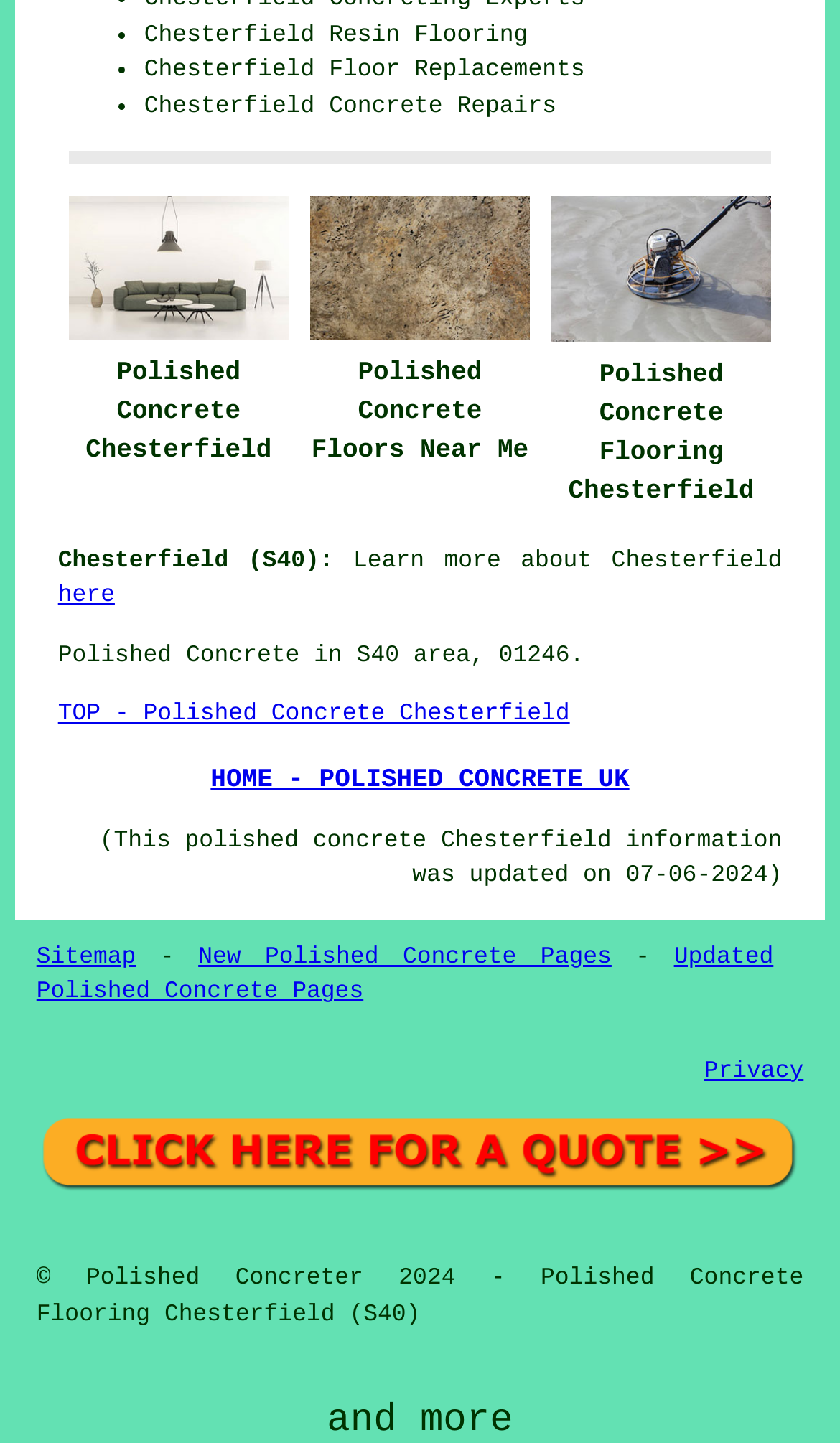Locate the bounding box coordinates of the clickable region to complete the following instruction: "Get a polished concrete quote in Chesterfield."

[0.043, 0.814, 0.957, 0.835]